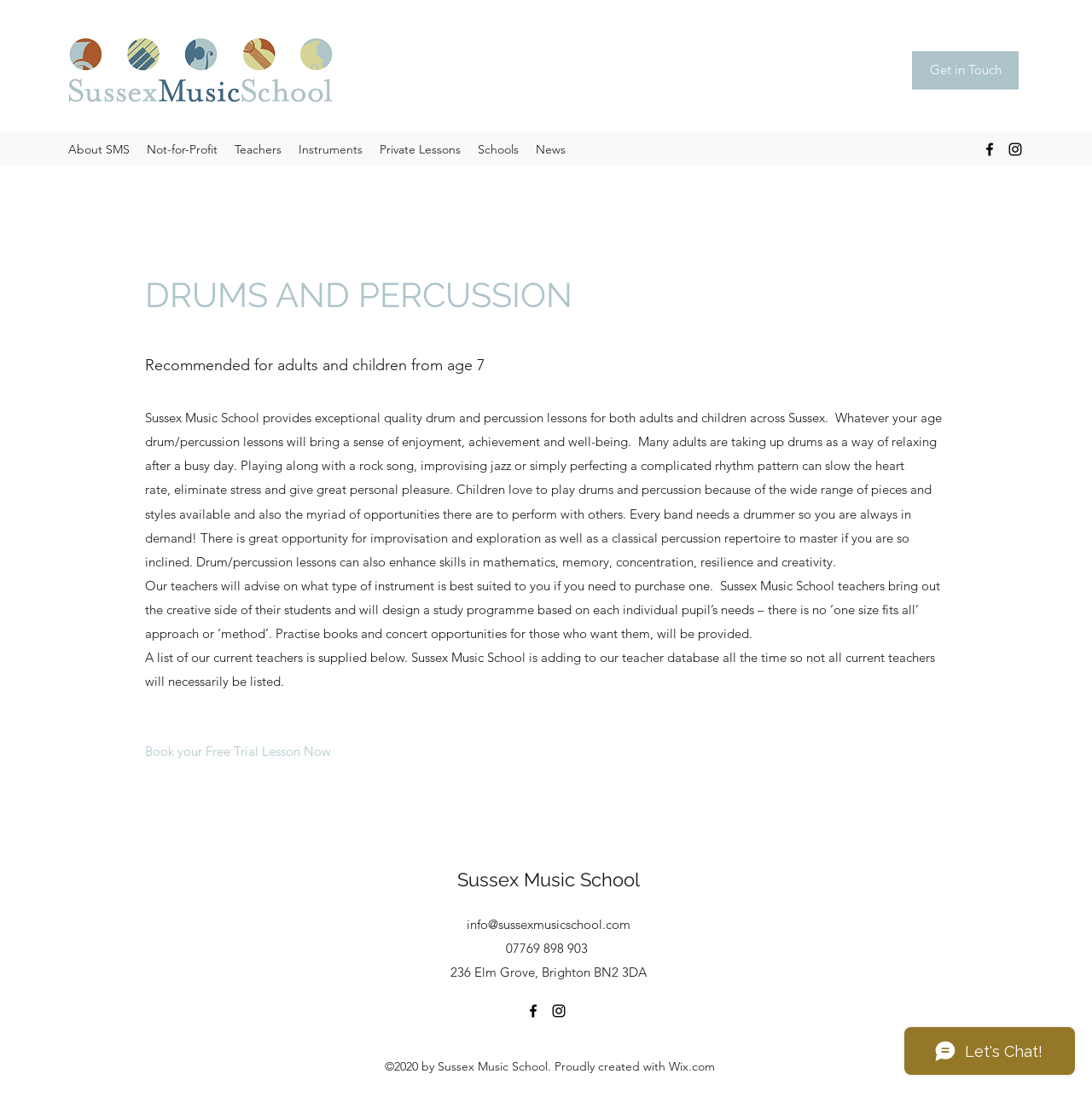Bounding box coordinates are specified in the format (top-left x, top-left y, bottom-right x, bottom-right y). All values are floating point numbers bounded between 0 and 1. Please provide the bounding box coordinate of the region this sentence describes: Teachers

[0.207, 0.124, 0.266, 0.147]